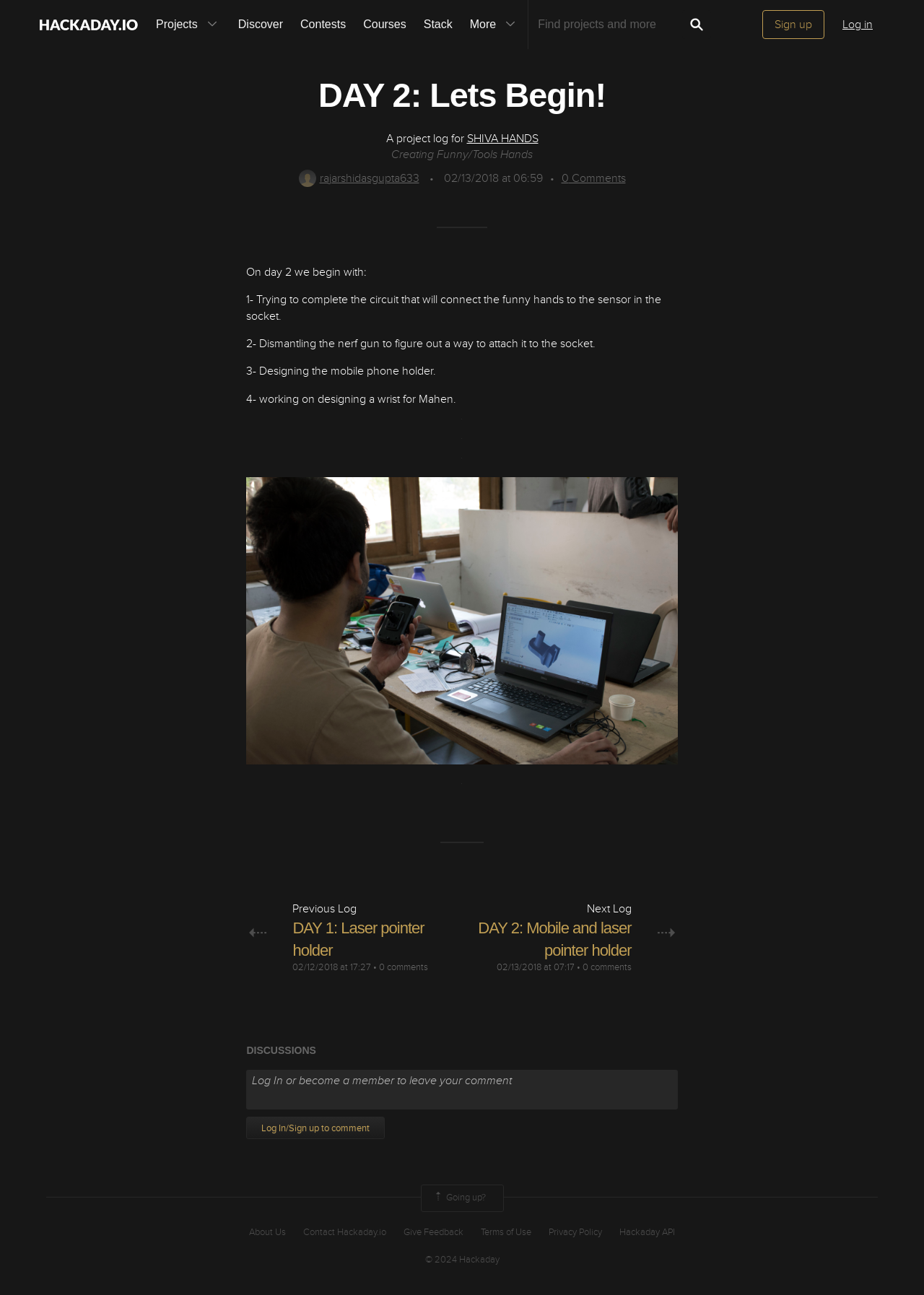How many comments are there on this log?
Can you offer a detailed and complete answer to this question?

I found the number of comments by looking at the link element with the text '0 Comments' which is located below the static text '4- working on designing a wrist for Mahen.'.